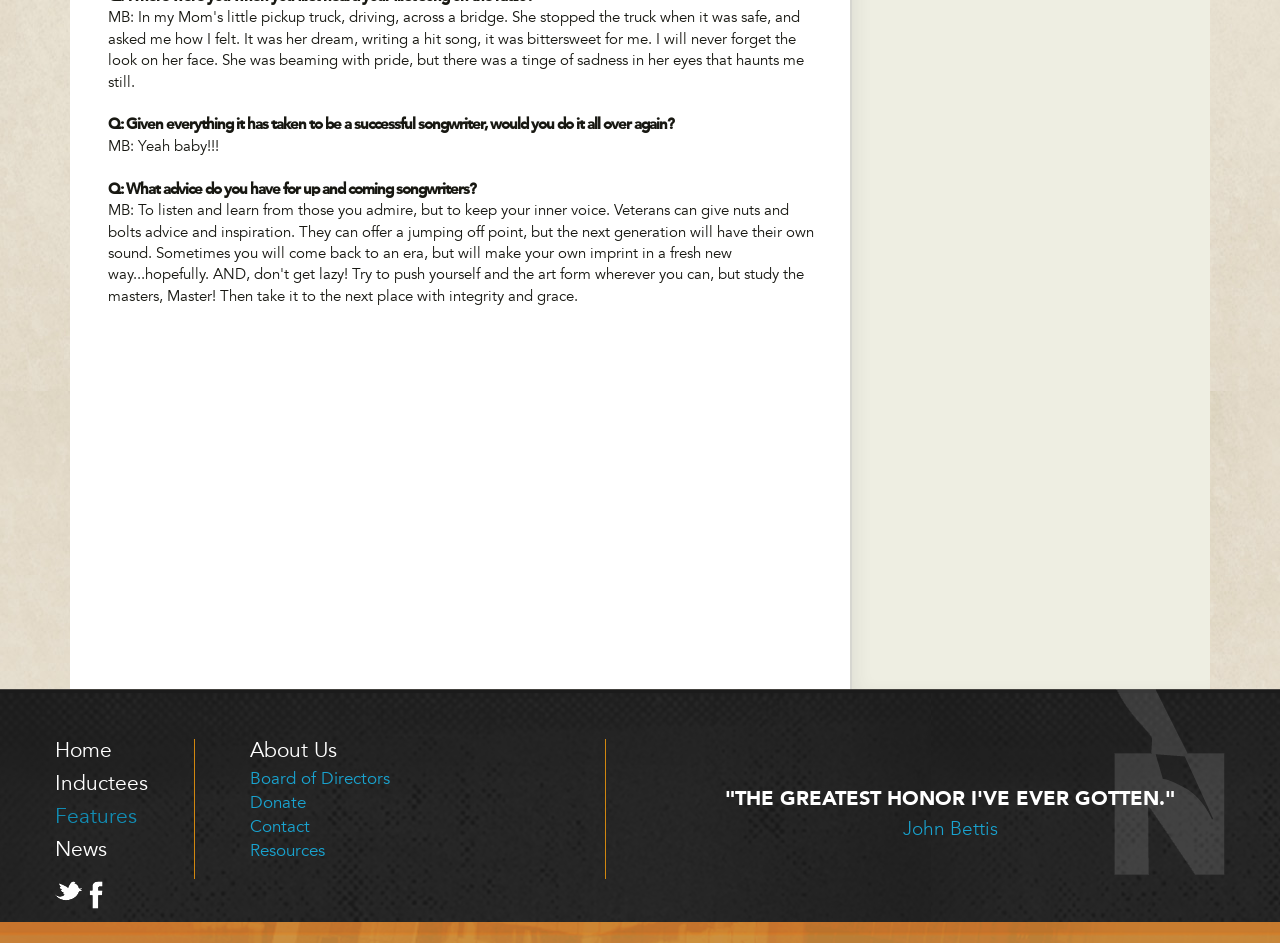Please locate the bounding box coordinates of the element that needs to be clicked to achieve the following instruction: "Click on the 'Home' link". The coordinates should be four float numbers between 0 and 1, i.e., [left, top, right, bottom].

[0.043, 0.783, 0.088, 0.809]